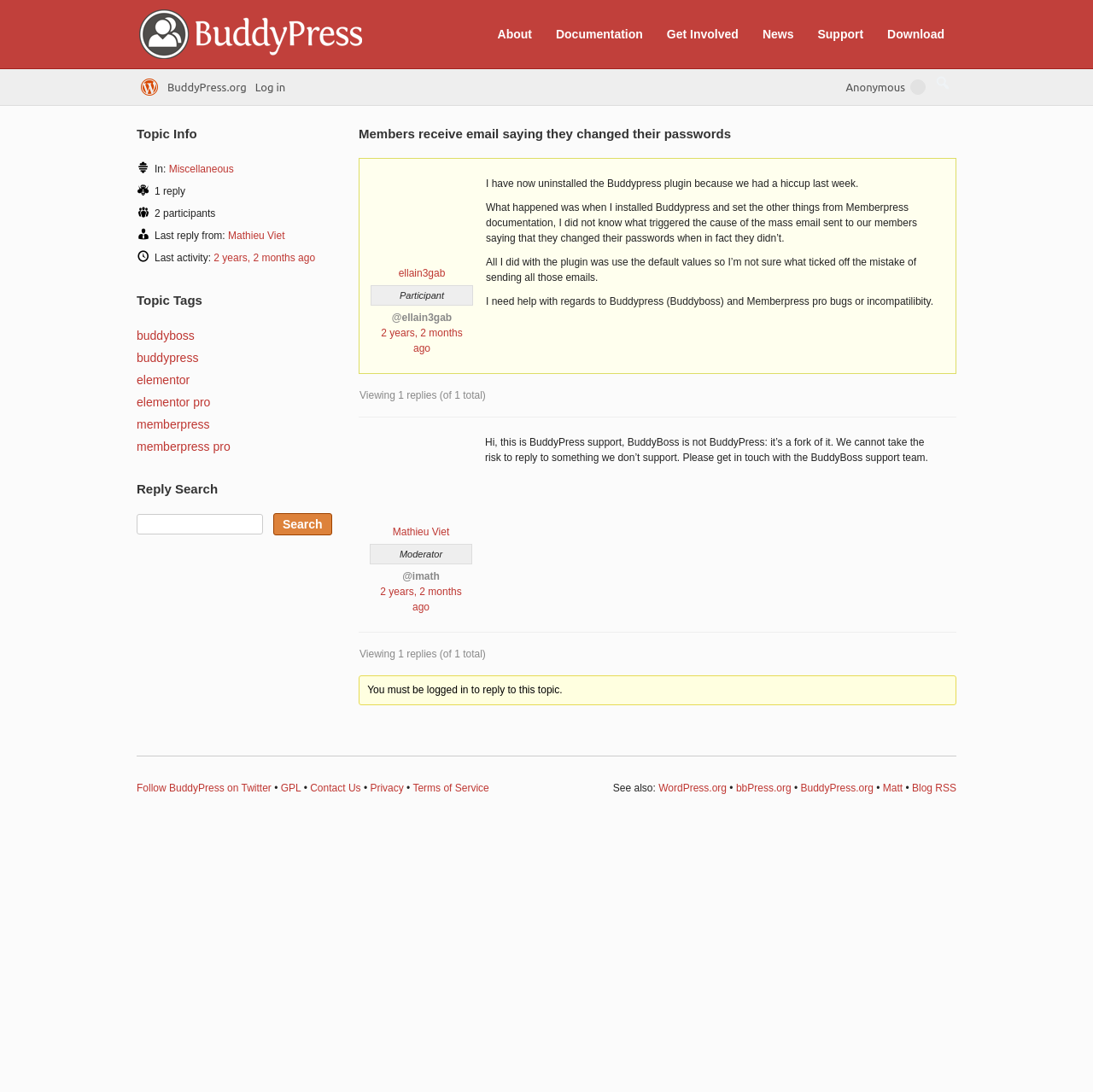Given the content of the image, can you provide a detailed answer to the question?
What is the topic of this discussion?

The topic of this discussion is 'Members receive email saying they changed their passwords' which is indicated by the heading element with the text 'Members receive email saying they changed their passwords'.